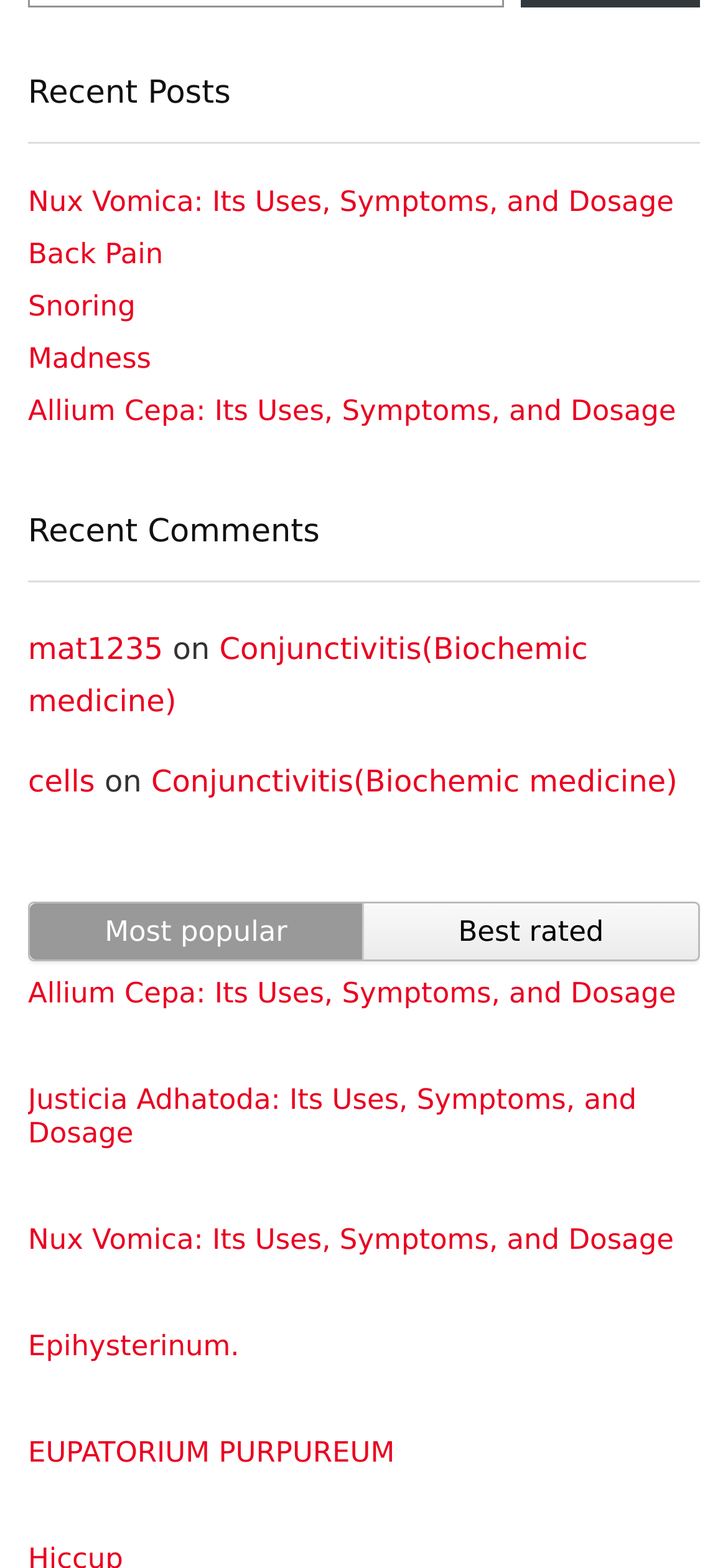Identify the bounding box coordinates of the region that needs to be clicked to carry out this instruction: "Check out Justicia Adhatoda: Its Uses, Symptoms, and Dosage". Provide these coordinates as four float numbers ranging from 0 to 1, i.e., [left, top, right, bottom].

[0.038, 0.691, 0.874, 0.734]